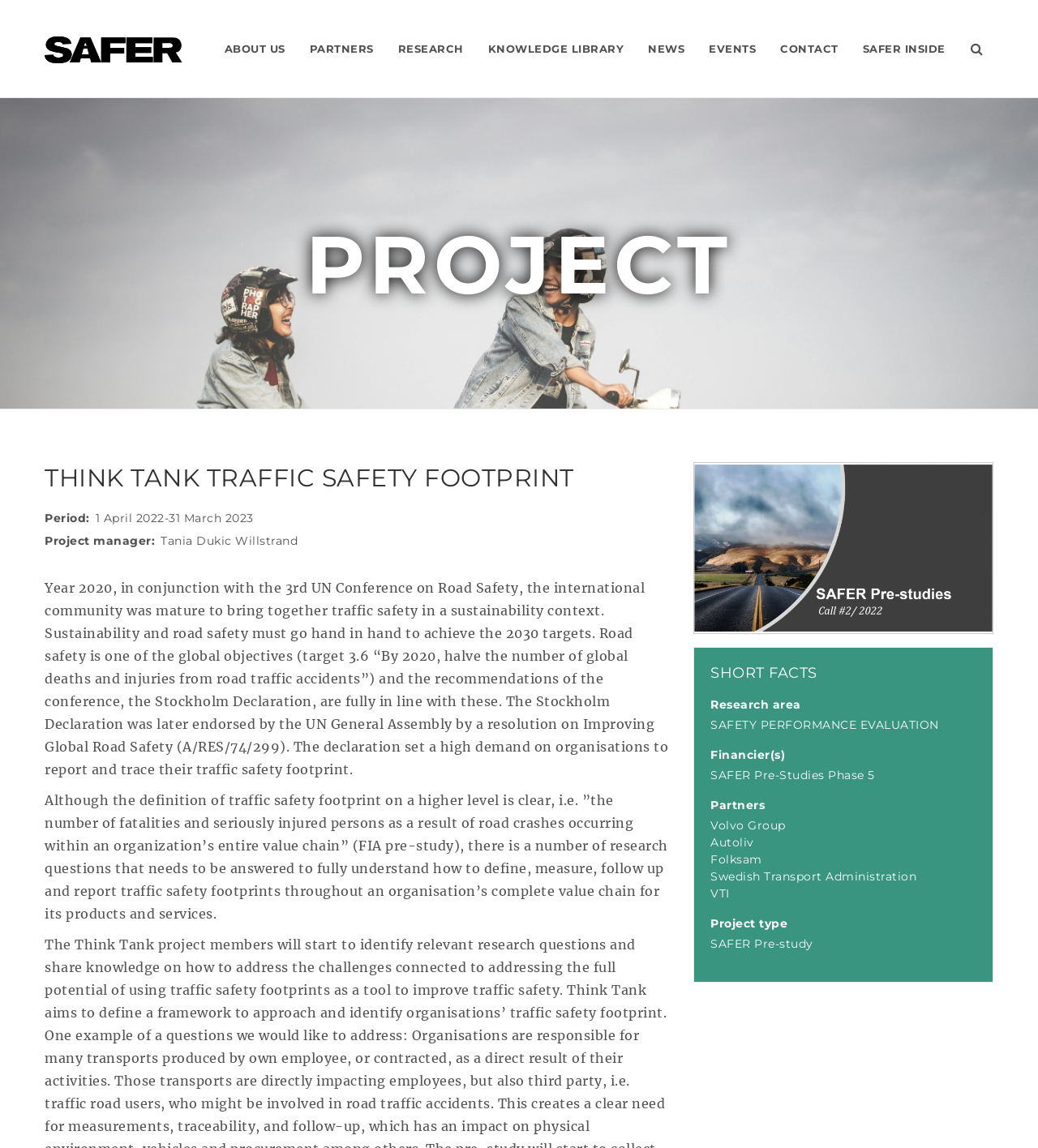What is the research area of this project?
Deliver a detailed and extensive answer to the question.

I found the research area by looking at the section with the heading 'SHORT FACTS' and finding the text 'Research area' followed by the answer 'SAFETY PERFORMANCE EVALUATION'.